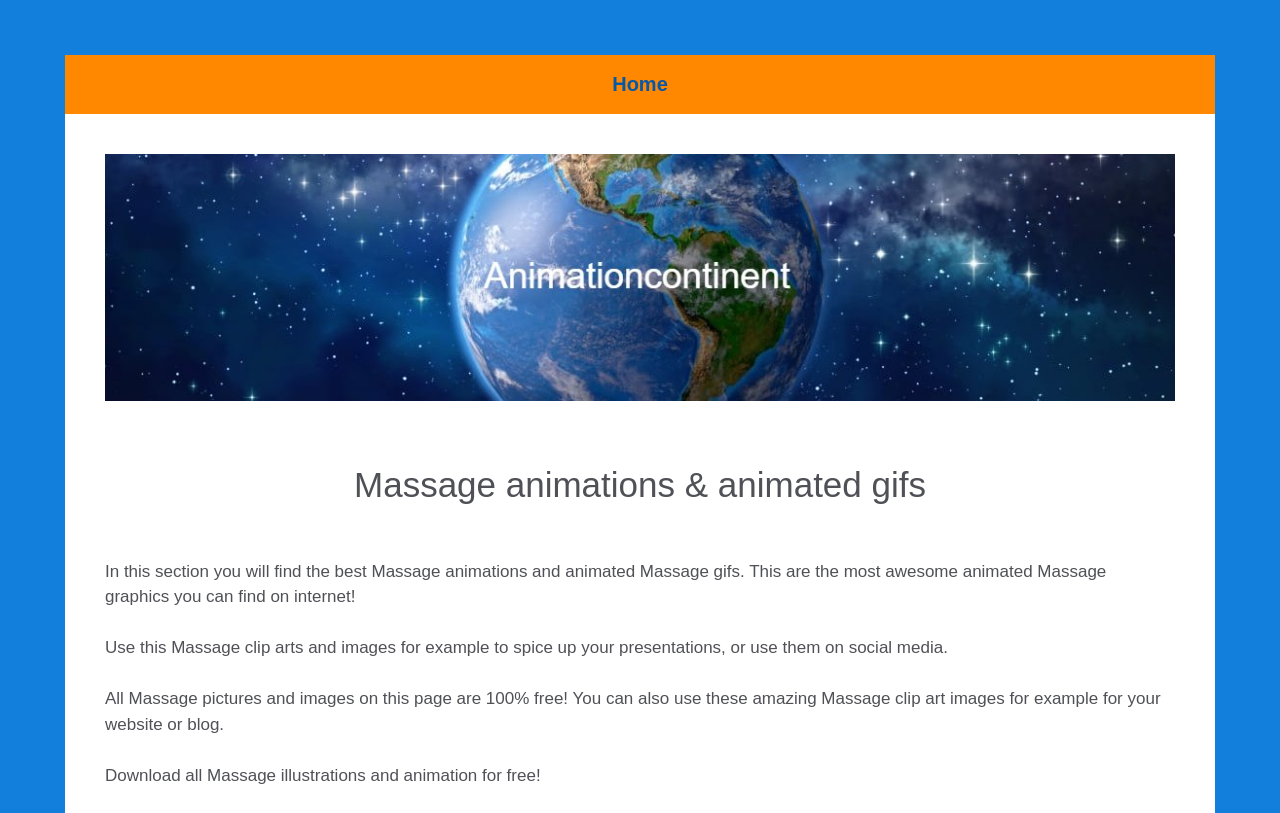Provide a short, one-word or phrase answer to the question below:
What is the condition of the pictures and images on the page?

100% free